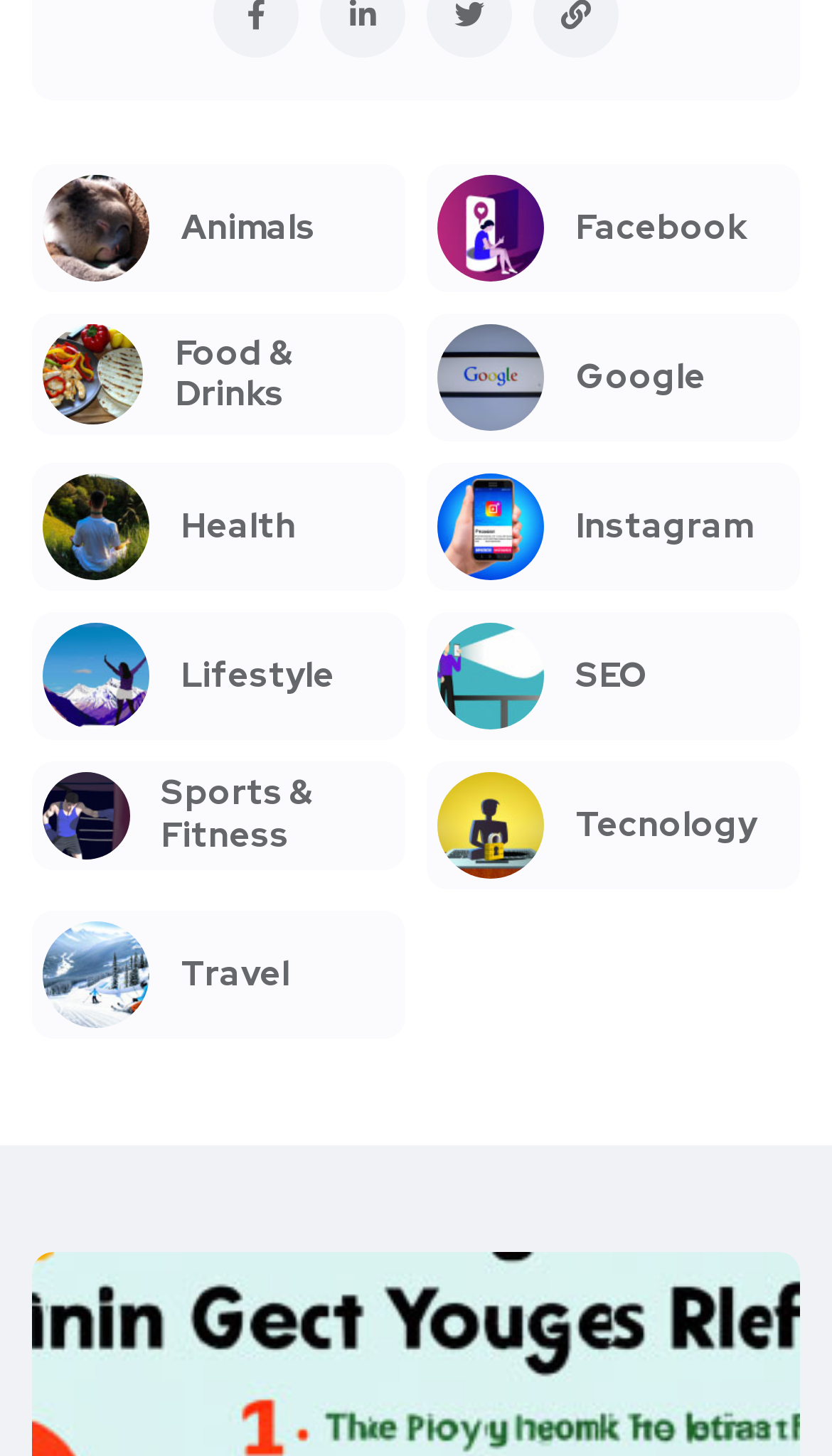What is the text of the heading corresponding to the 'Instagram' link?
Based on the image, give a concise answer in the form of a single word or short phrase.

Instagram